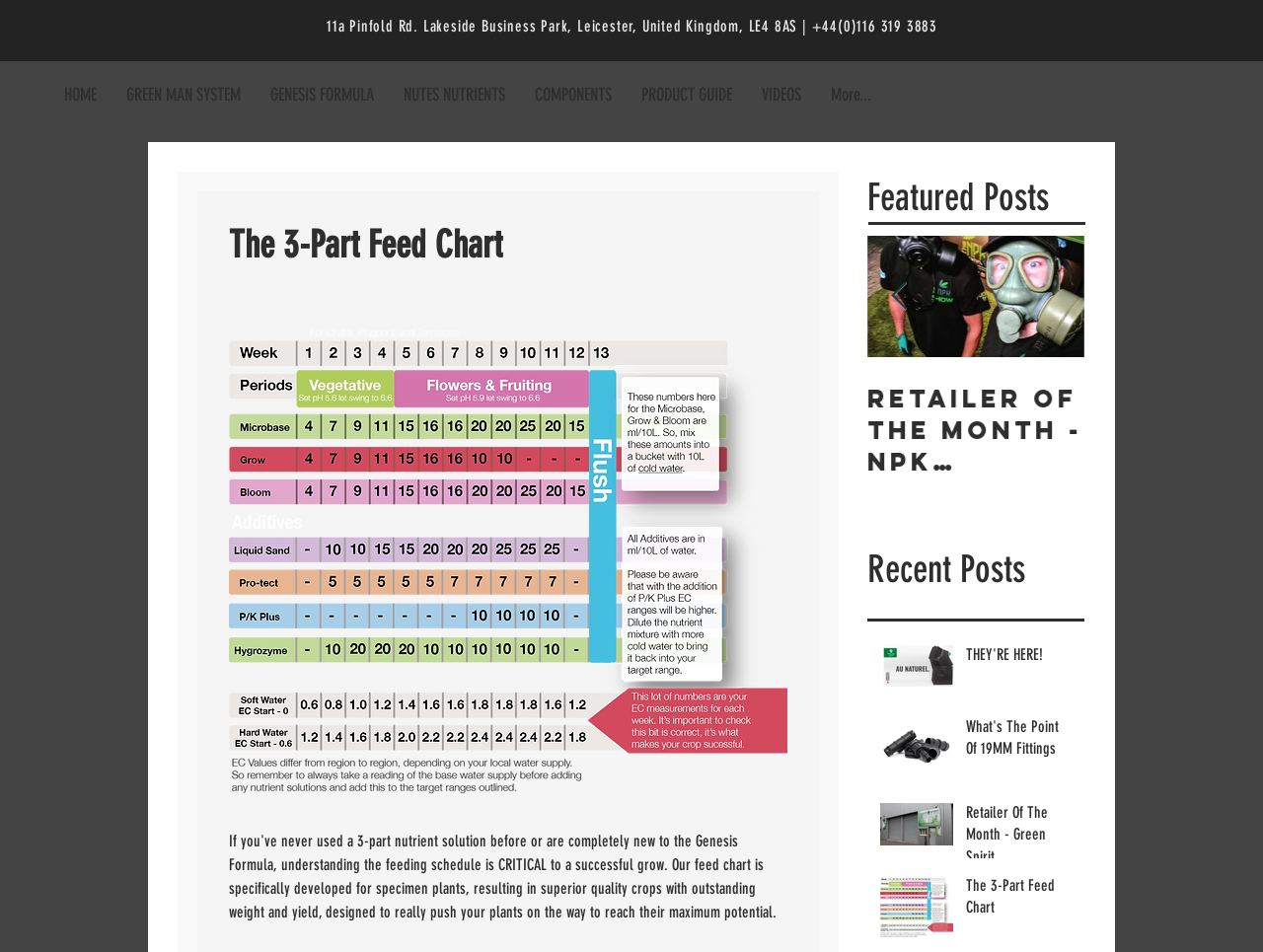Determine the bounding box for the UI element described here: "Life Tips".

None